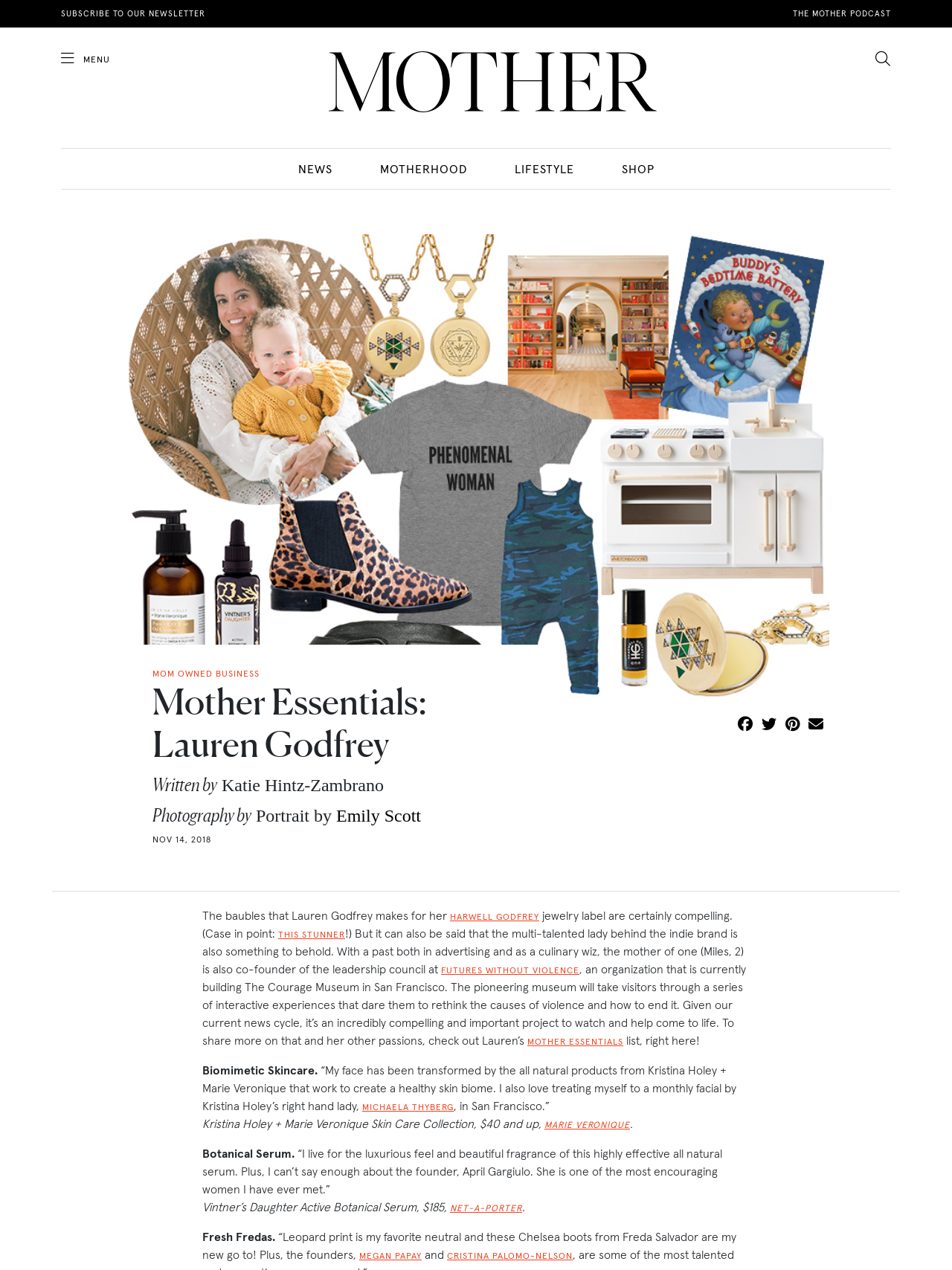Examine the screenshot and answer the question in as much detail as possible: What is the name of the mother featured in this article?

The article is about Mother Essentials, and the name of the mother featured is mentioned in the heading 'Mother Essentials: Lauren Godfrey'.